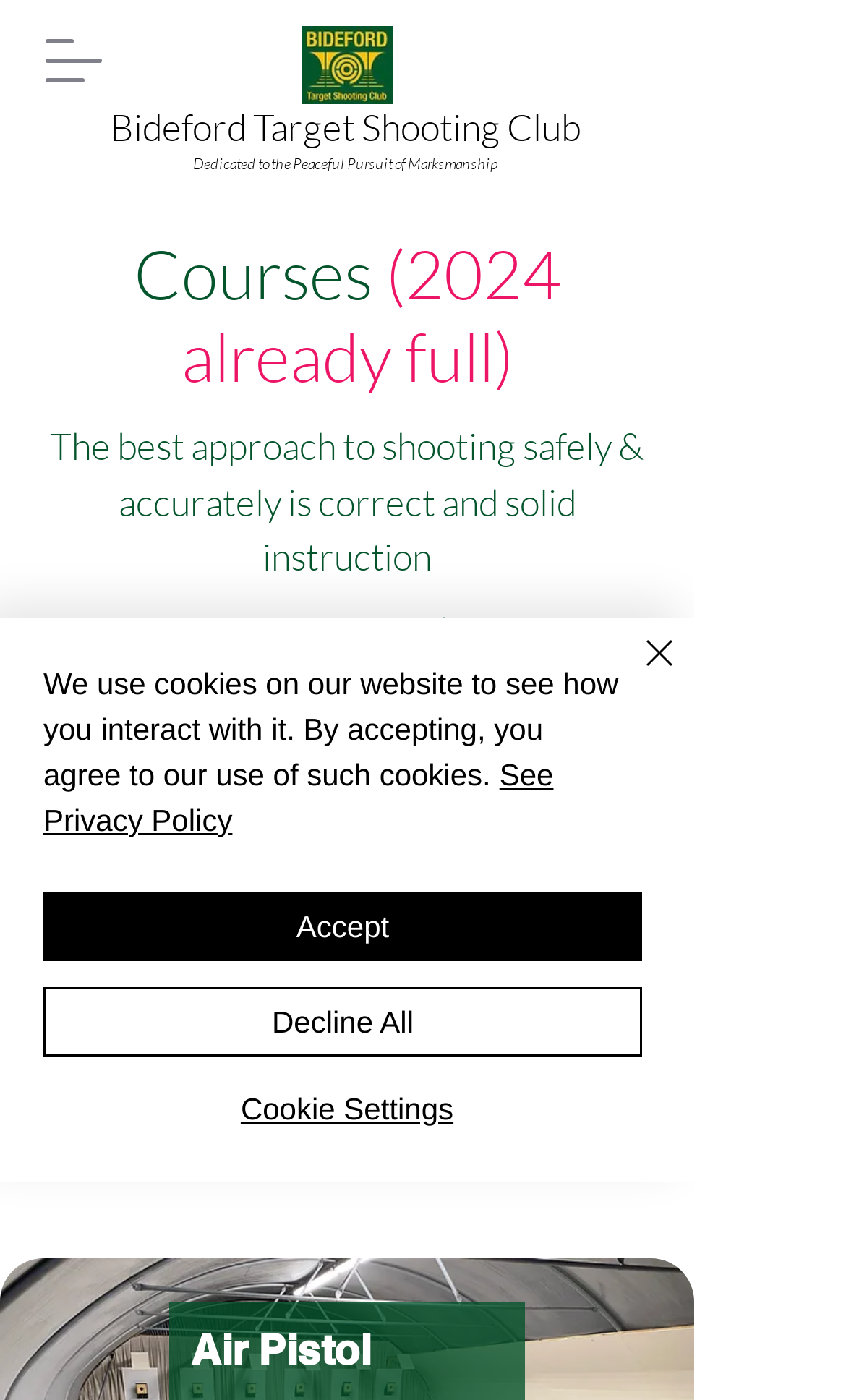Explain the webpage in detail.

The webpage is about the Bideford Target Shooting Club, specifically its courses. At the top, there is a heading with the club's name, followed by a static text describing the club's purpose. Below this, there is an image on the left side, taking up about a quarter of the screen width. 

On the top left, there is a button to open a navigation menu. When opened, it displays a heading indicating that the 2024 courses are already full. Below this, there is another heading emphasizing the importance of correct instruction for shooting safely and accurately. 

The main content of the page starts with a paragraph of text explaining the need for new target shooters to complete a comprehensive instruction course. It provides a link to a contact page for more information. Below this, there is a section describing the courses available in different disciplines, such as Air Pistol, on Thursday evenings. 

At the bottom of the page, there is a cookie policy alert with a link to the privacy policy and buttons to accept, decline, or customize cookie settings. There is also a close button on the right side of the alert with a small image of a cross.